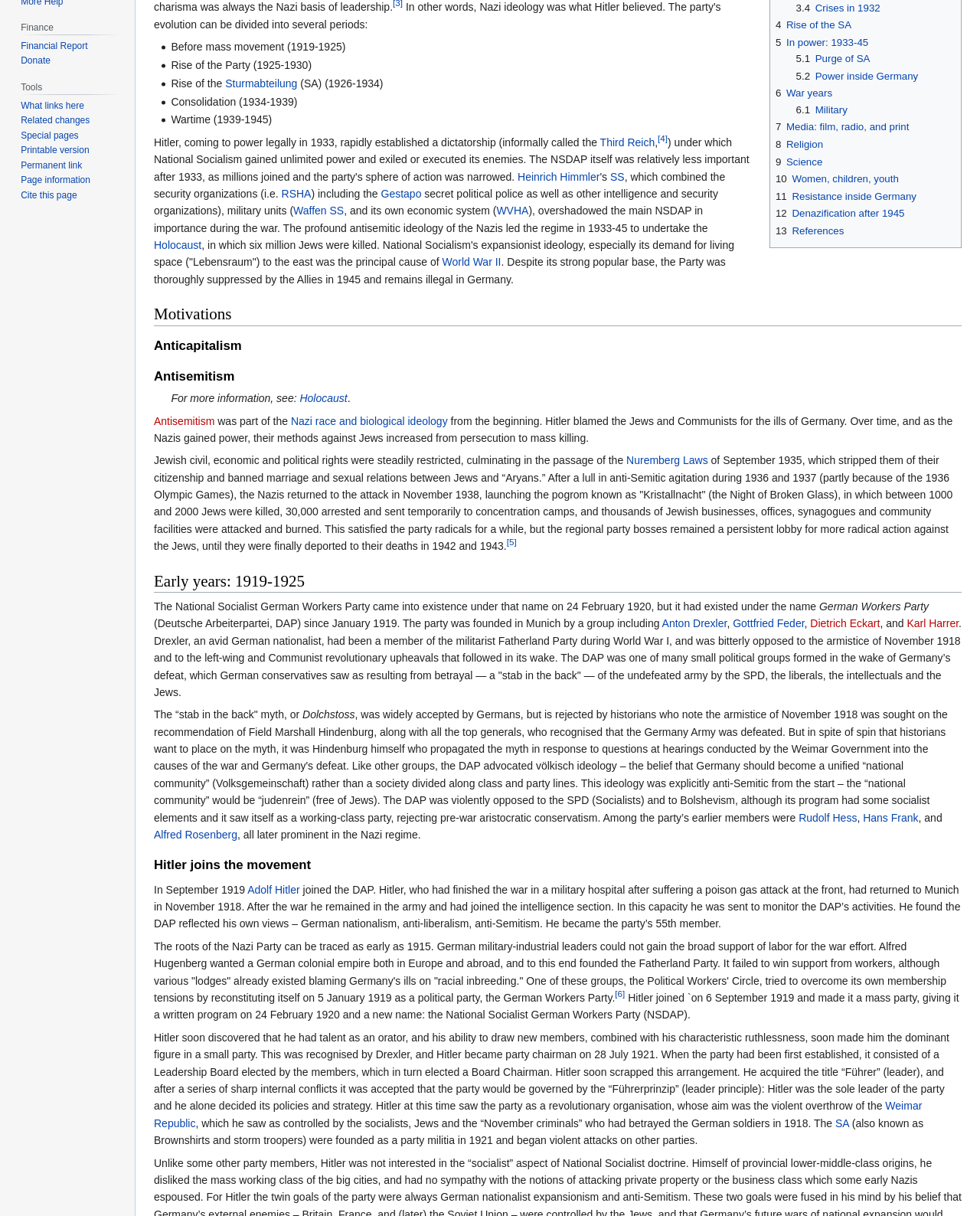Please determine the bounding box coordinates, formatted as (top-left x, top-left y, bottom-right x, bottom-right y), with all values as floating point numbers between 0 and 1. Identify the bounding box of the region described as: Cite this page

[0.021, 0.156, 0.079, 0.165]